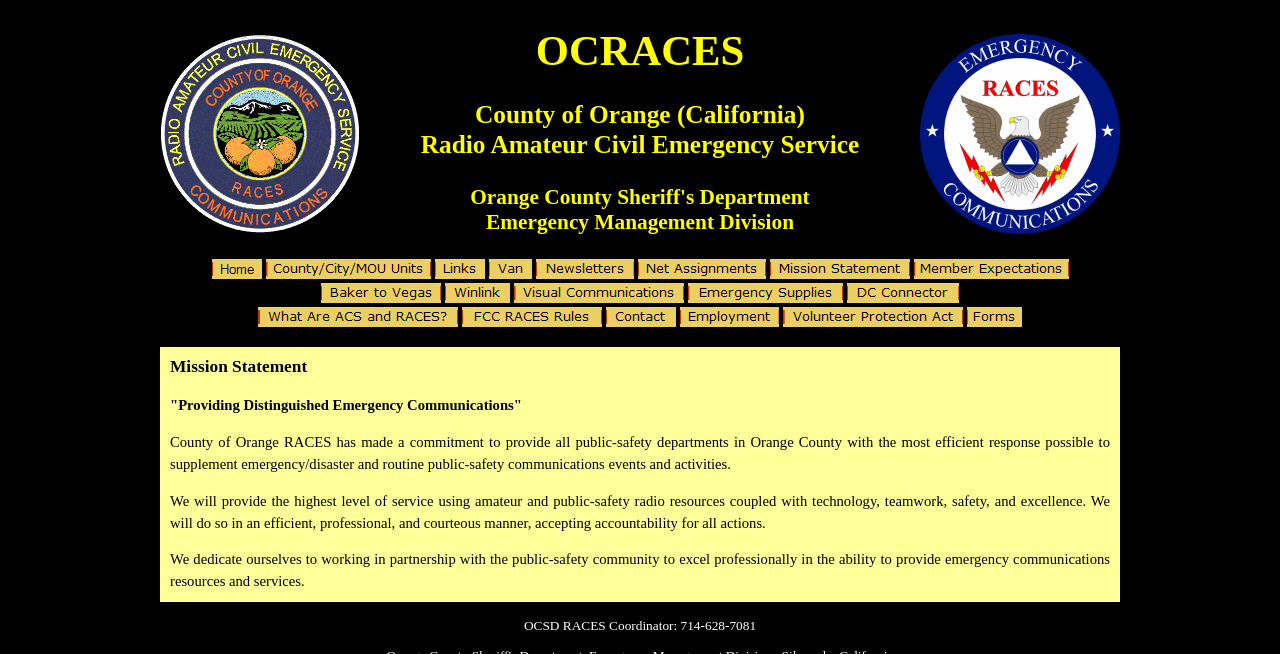Bounding box coordinates are given in the format (top-left x, top-left y, bottom-right x, bottom-right y). All values should be floating point numbers between 0 and 1. Provide the bounding box coordinate for the UI element described as: alt="Links"

[0.339, 0.405, 0.379, 0.431]